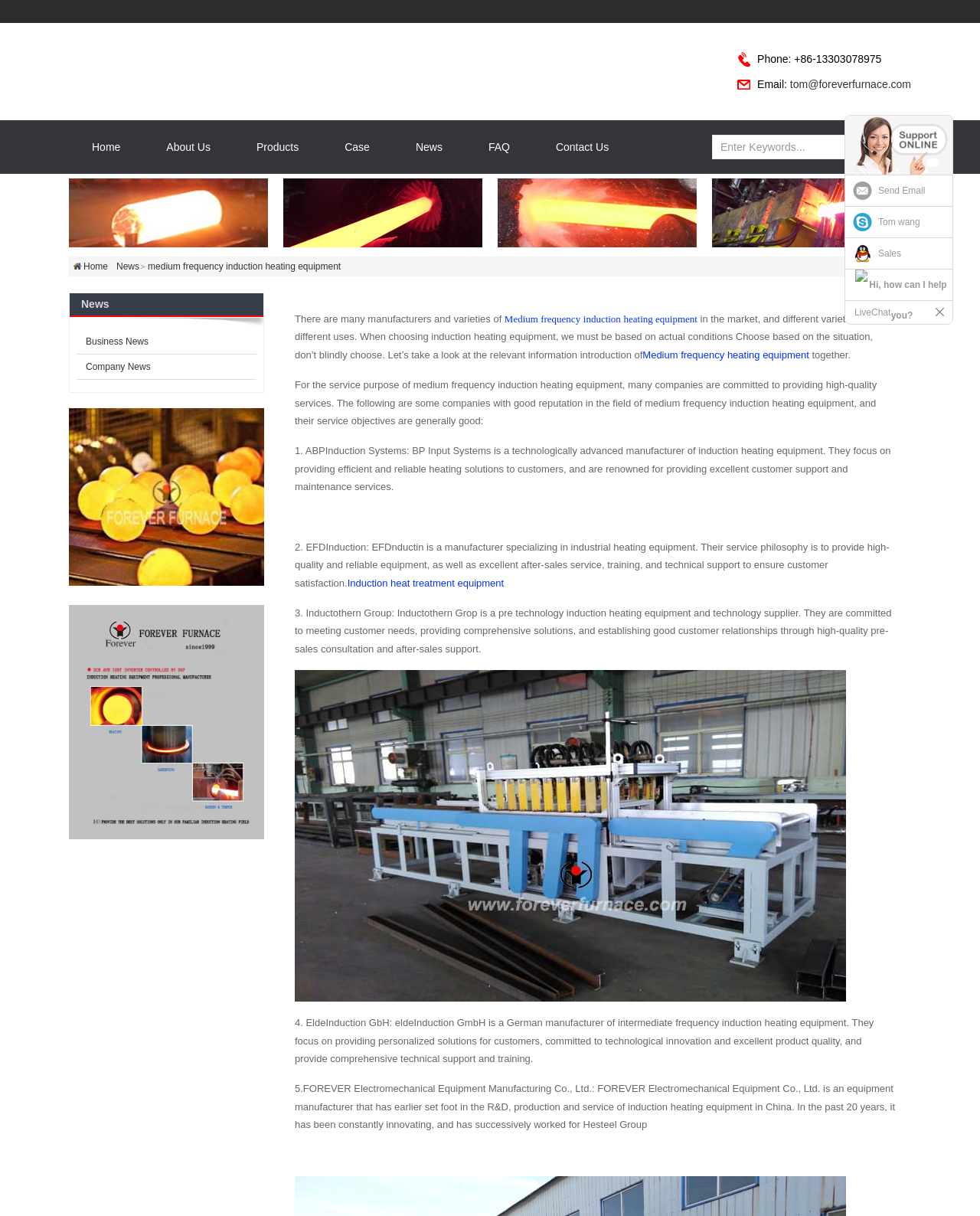Identify and provide the bounding box for the element described by: "Billet heating furnace".

[0.777, 0.246, 0.879, 0.256]